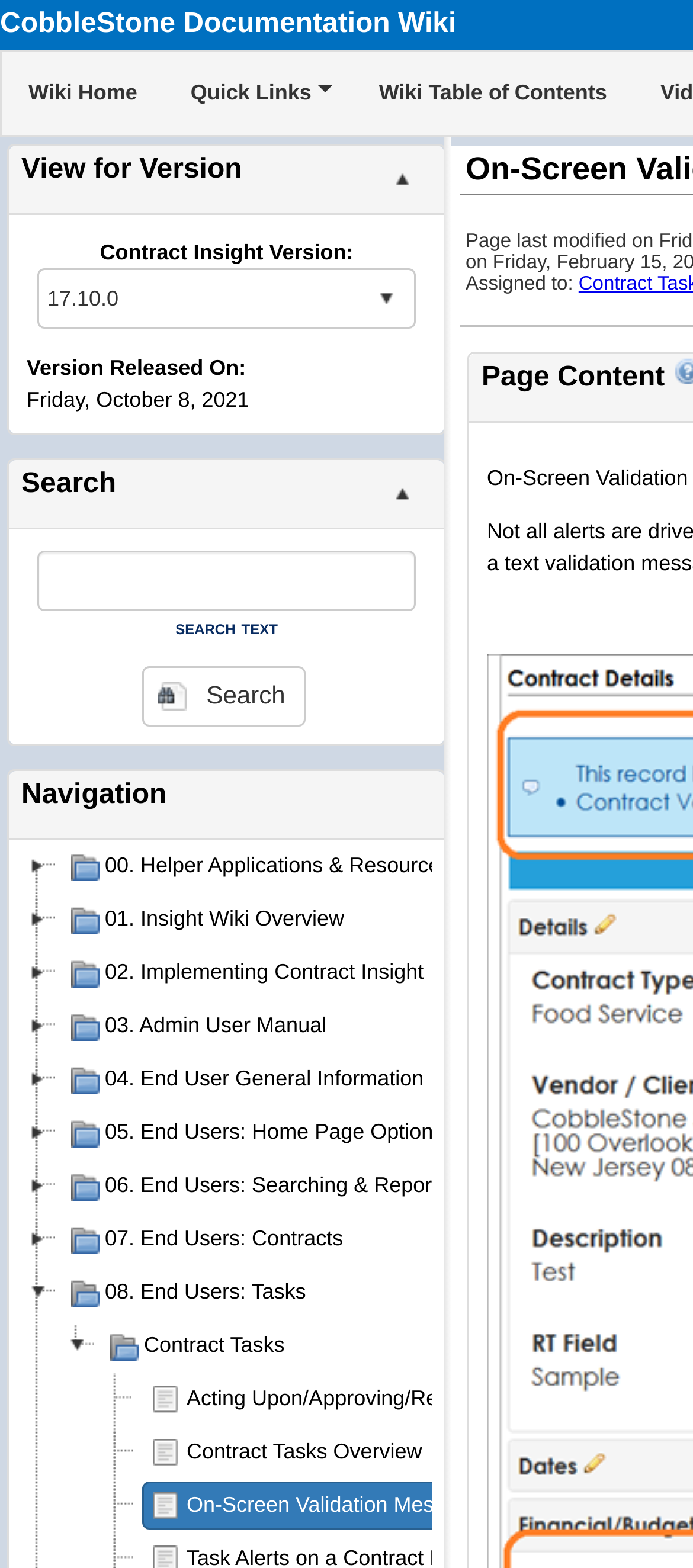Specify the bounding box coordinates of the area to click in order to follow the given instruction: "View 01. Insight Wiki Overview."

[0.087, 0.571, 0.52, 0.602]